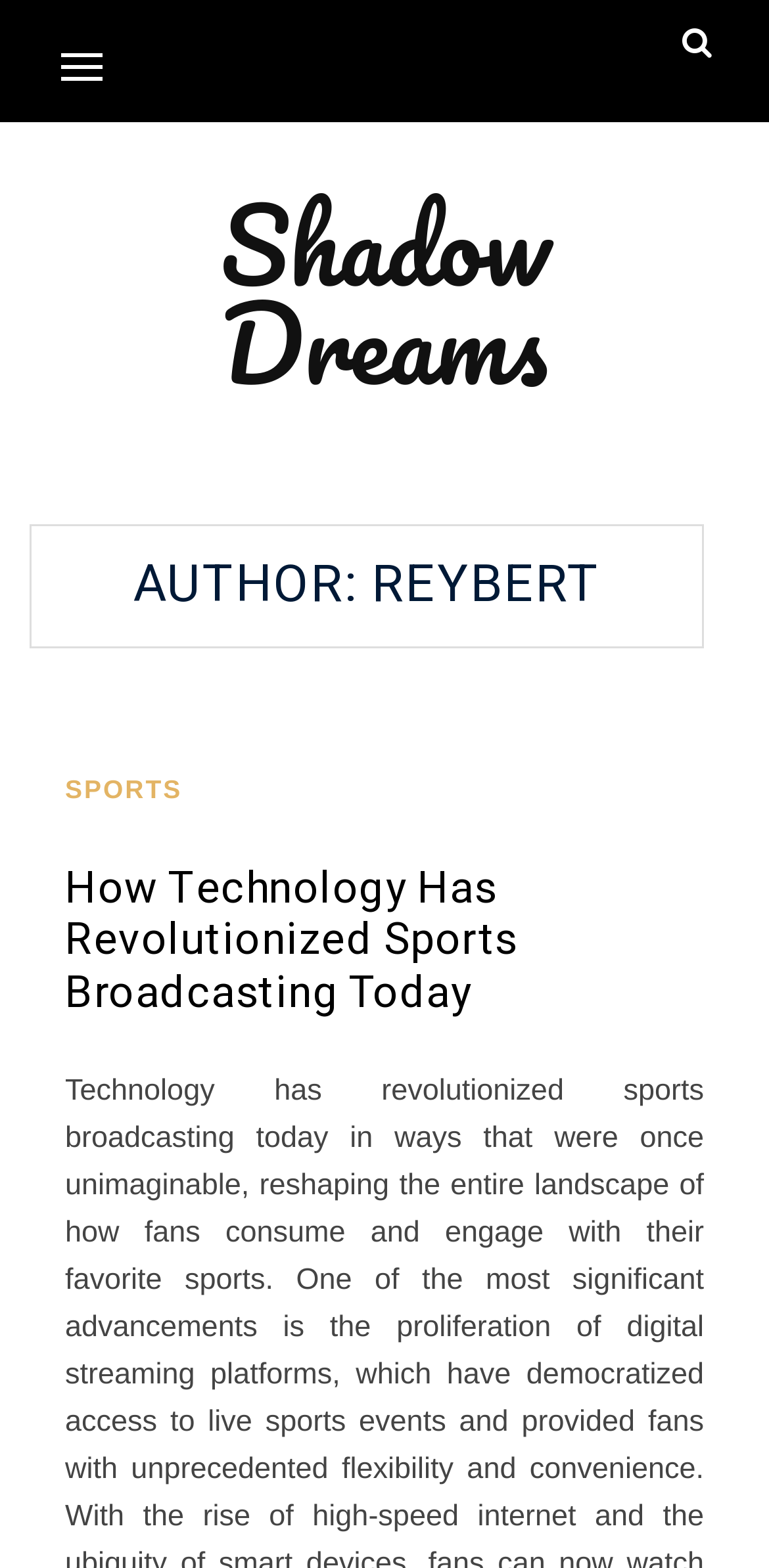Based on the image, please respond to the question with as much detail as possible:
What is the icon on the top-right corner?

The icon on the top-right corner can be found in the button element '' which is located at the top-right section of the webpage.